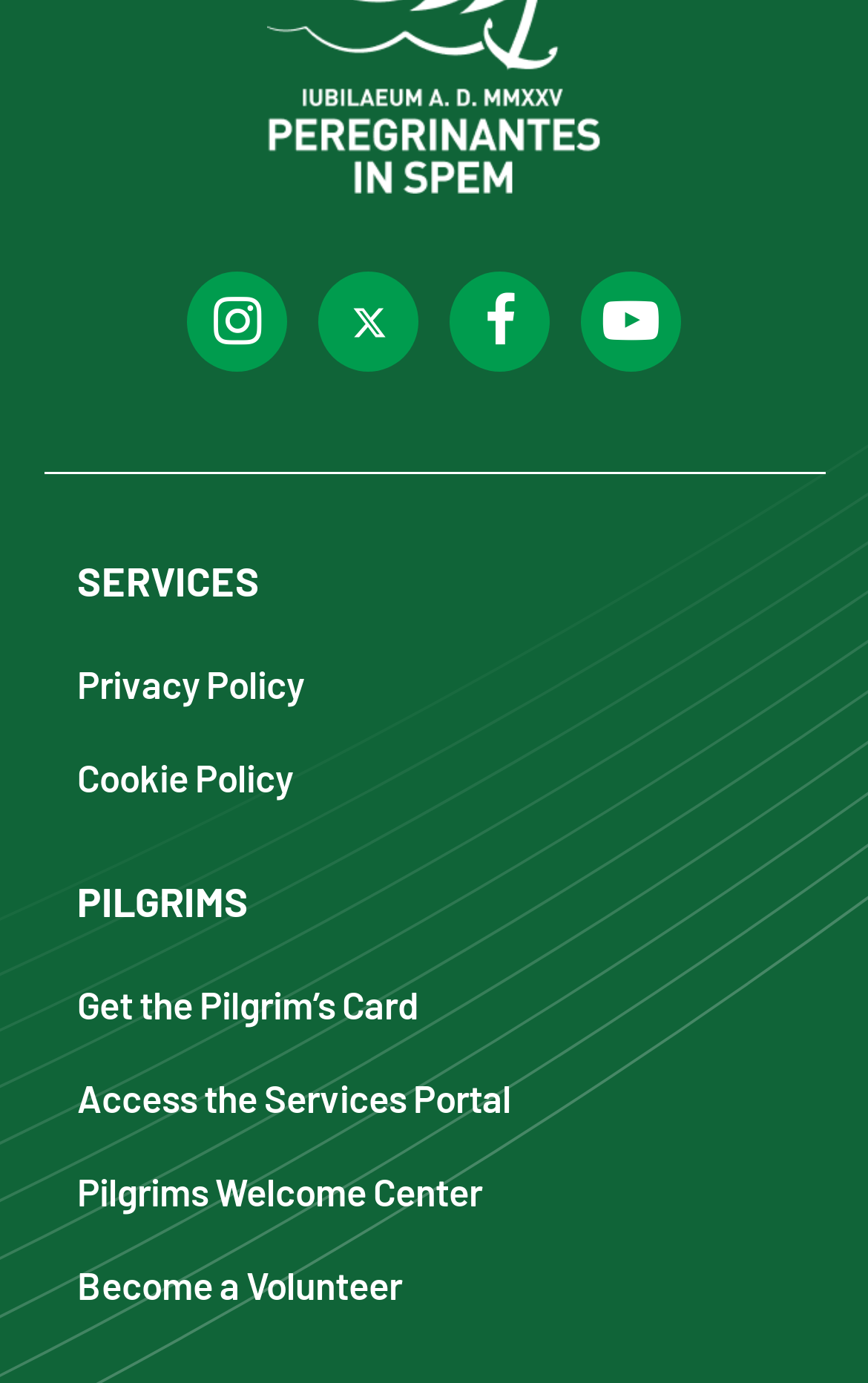Highlight the bounding box coordinates of the region I should click on to meet the following instruction: "Click the Facebook link".

[0.203, 0.21, 0.344, 0.252]